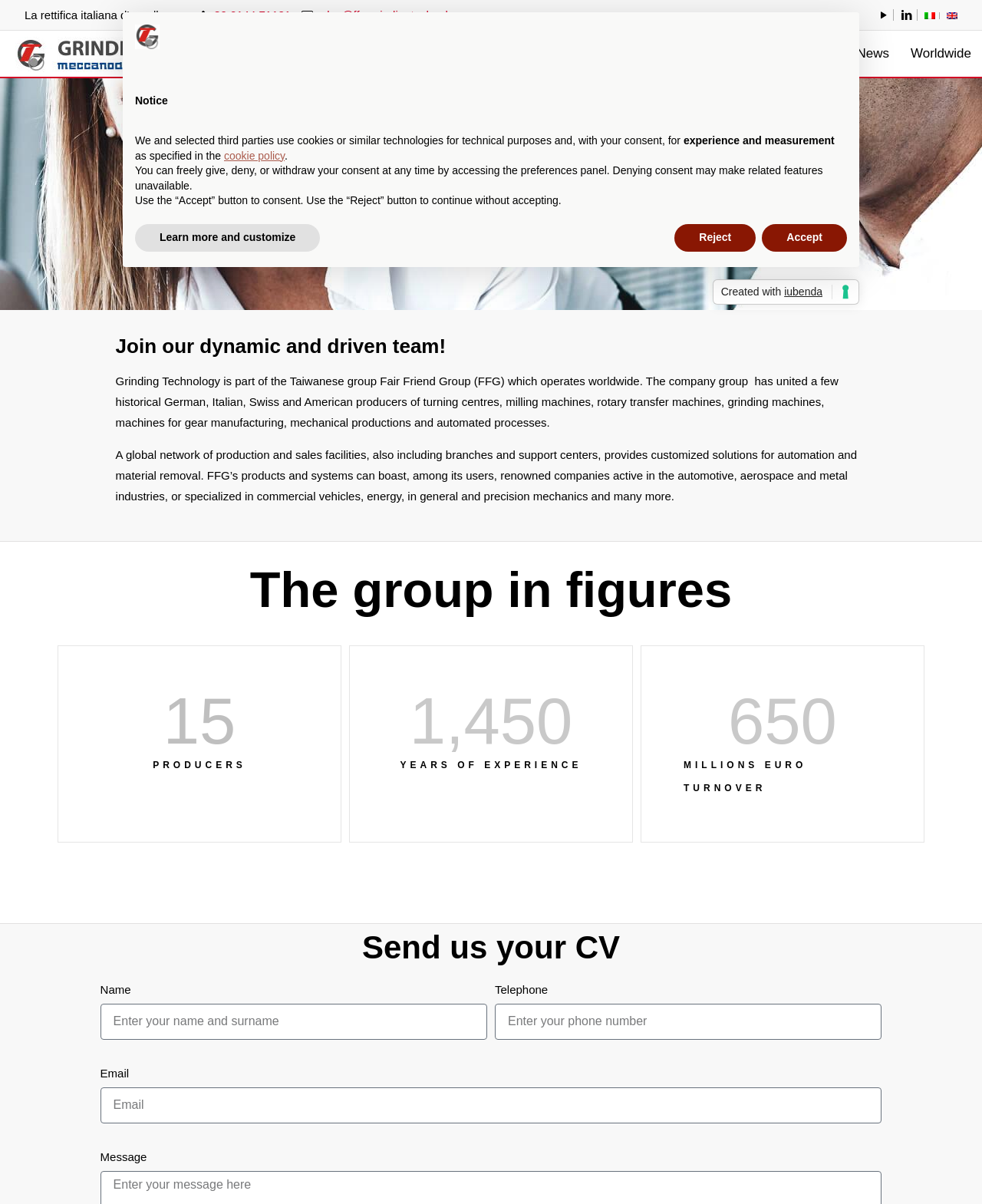What is the purpose of the form on the webpage?
Please provide an in-depth and detailed response to the question.

I found this answer by looking at the heading above the form, which says 'Send us your CV', and the fields in the form, which are for name, telephone, email, and message.